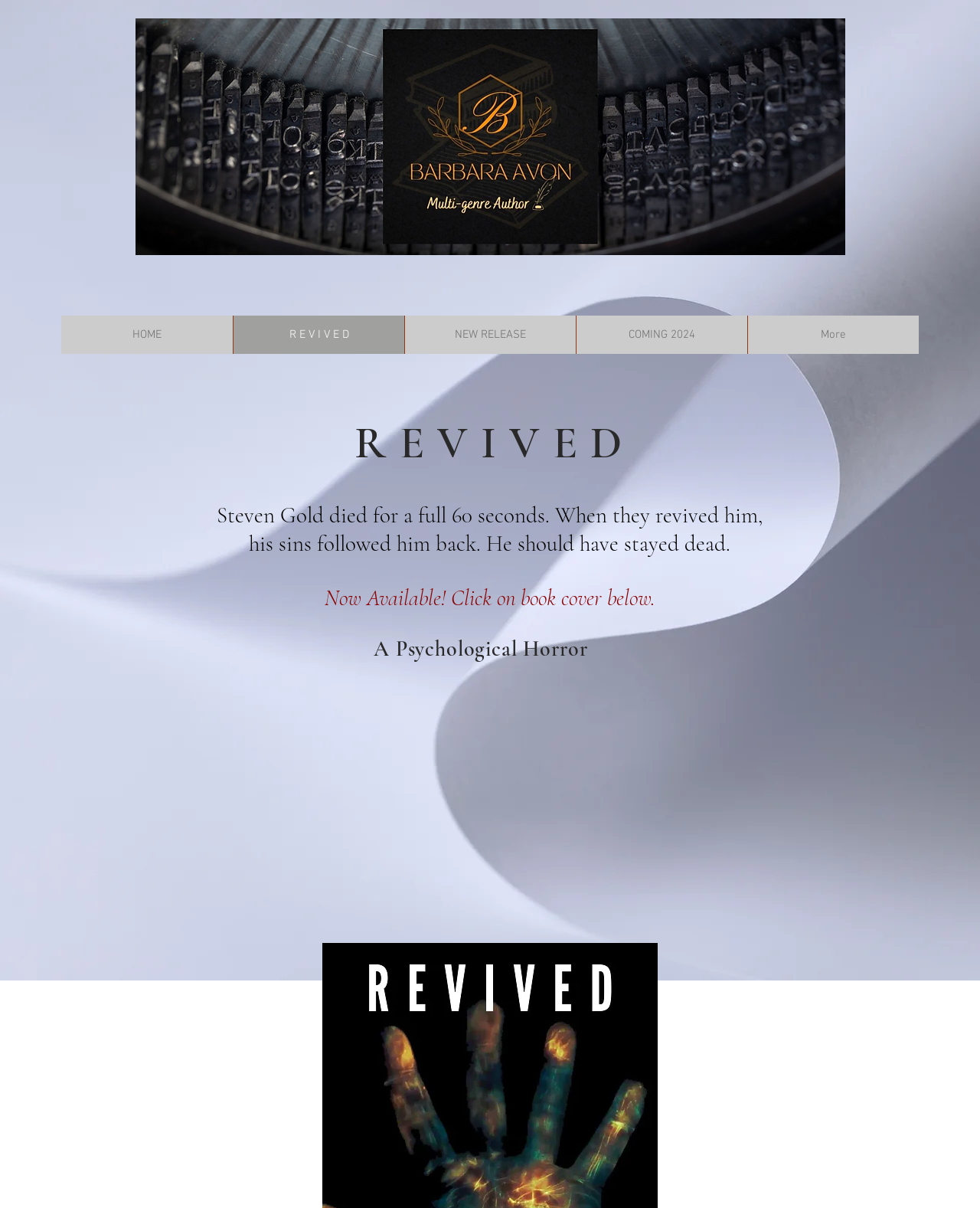Refer to the image and provide an in-depth answer to the question:
What is the current status of the book?

I found a StaticText element with the text 'Now Available! Click on book cover below.' which indicates that the book is currently available.